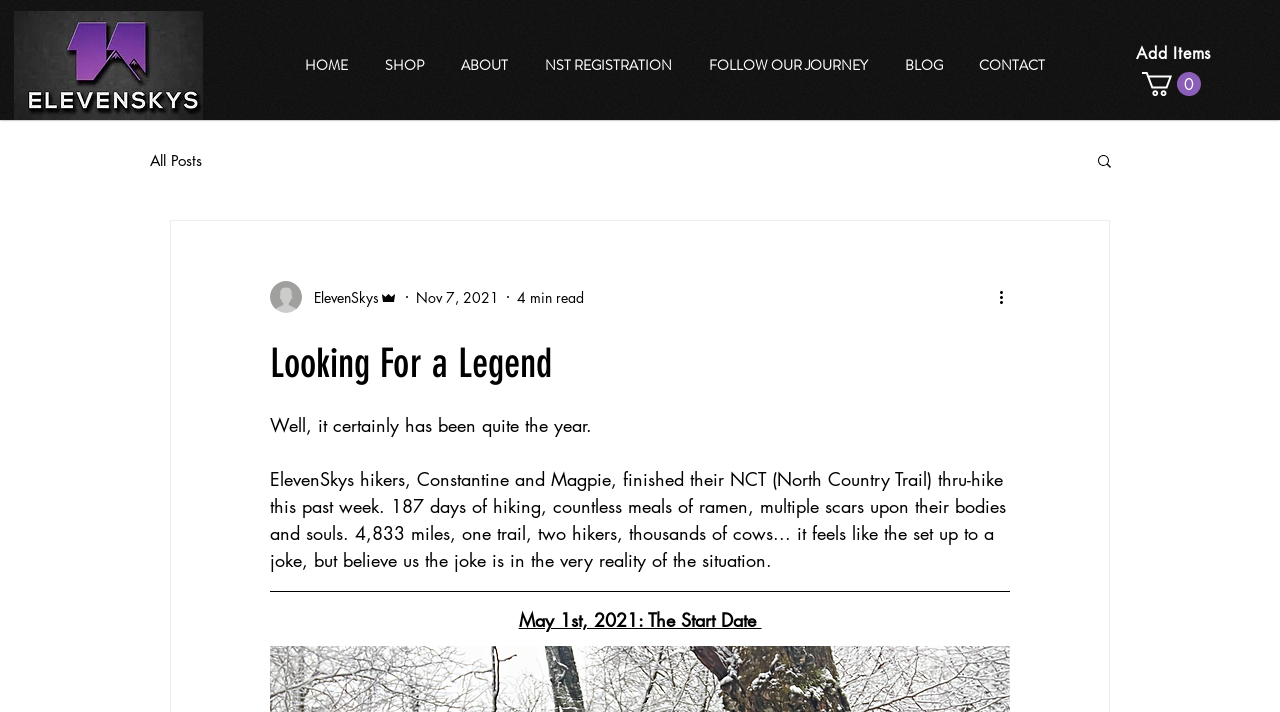Please answer the following question using a single word or phrase: 
How many items are in the cart?

0